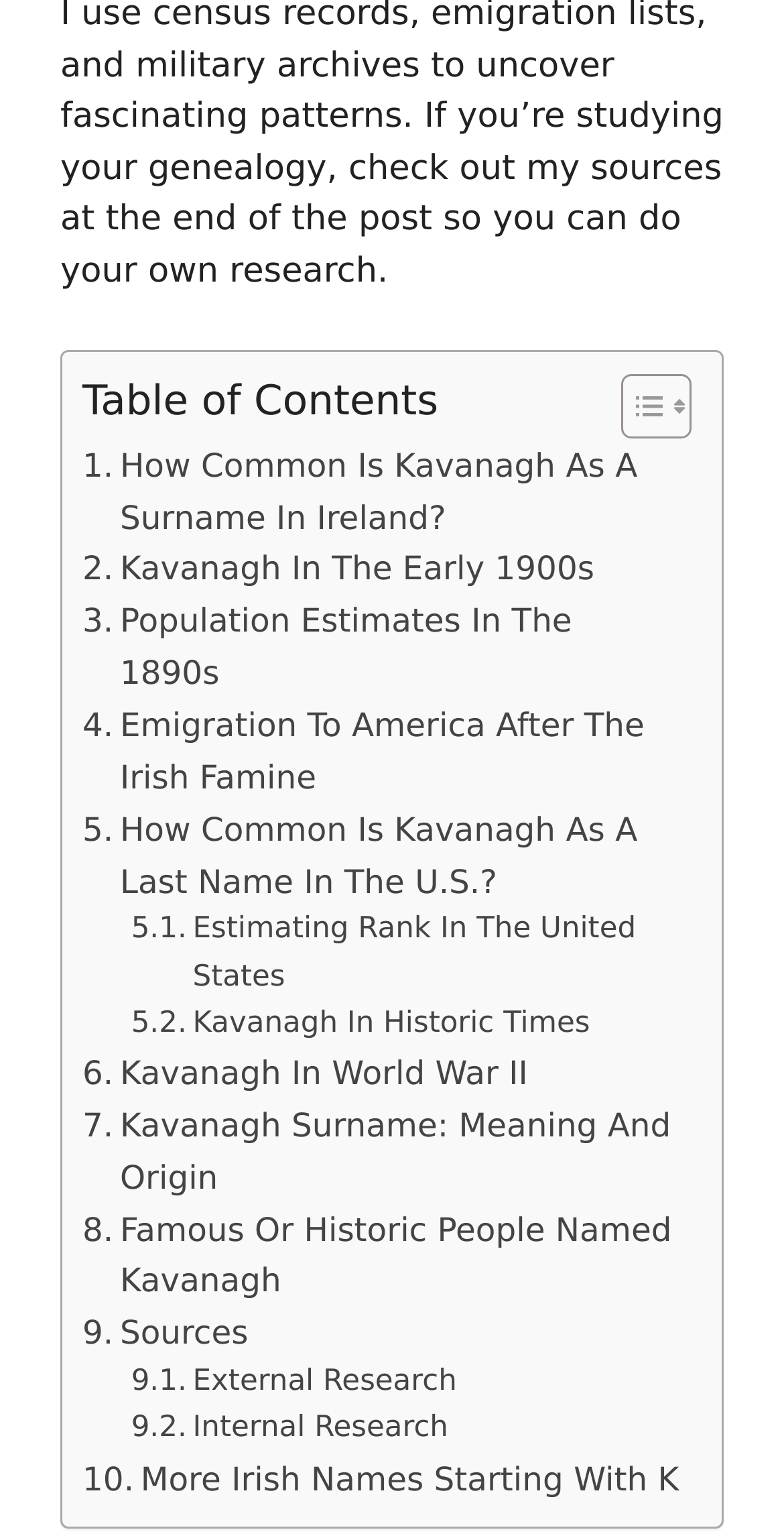Provide a brief response using a word or short phrase to this question:
How many links are there in the table of contents?

15